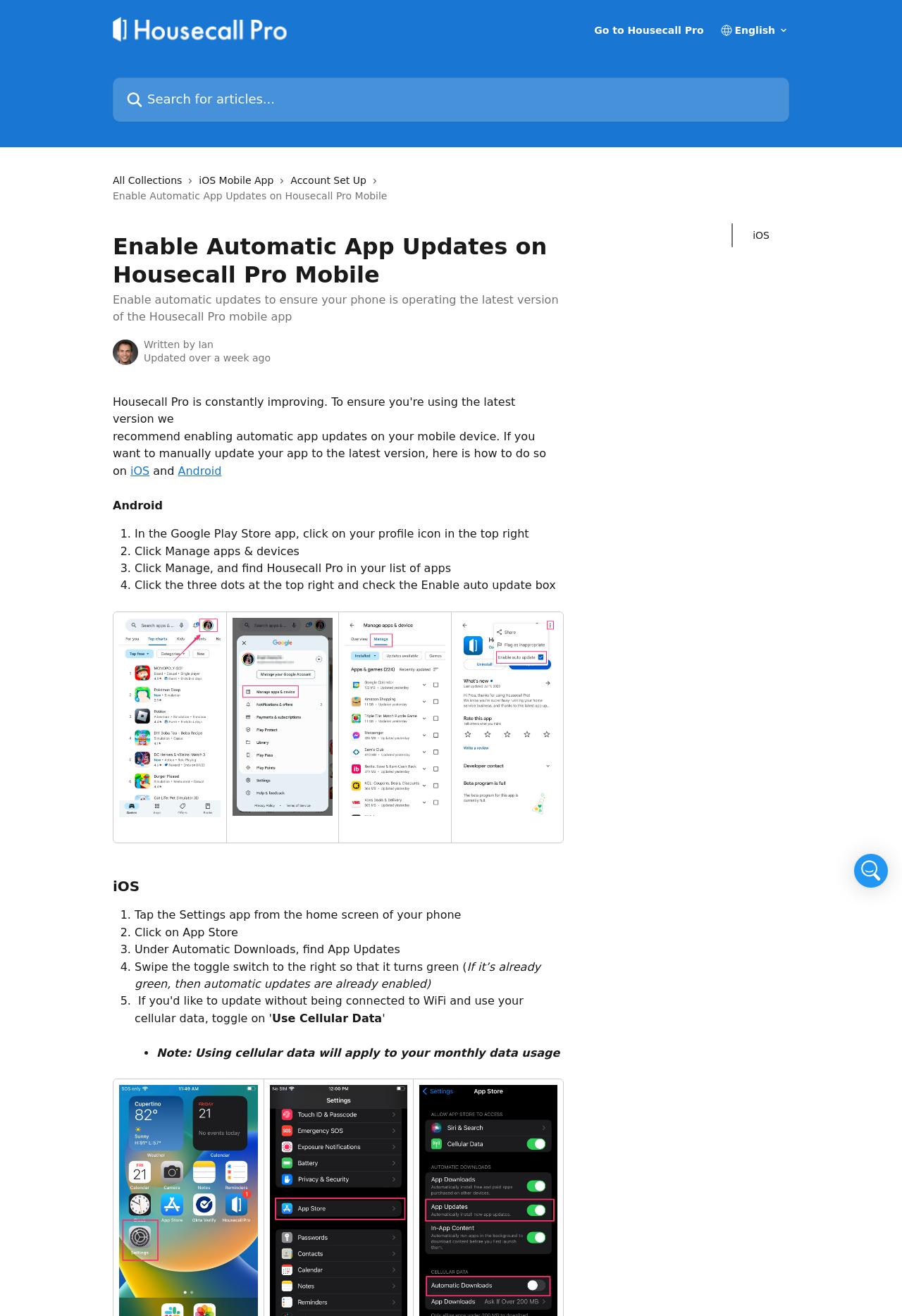Provide a one-word or short-phrase response to the question:
What is the toggle switch for in the iOS settings?

Automatic Downloads